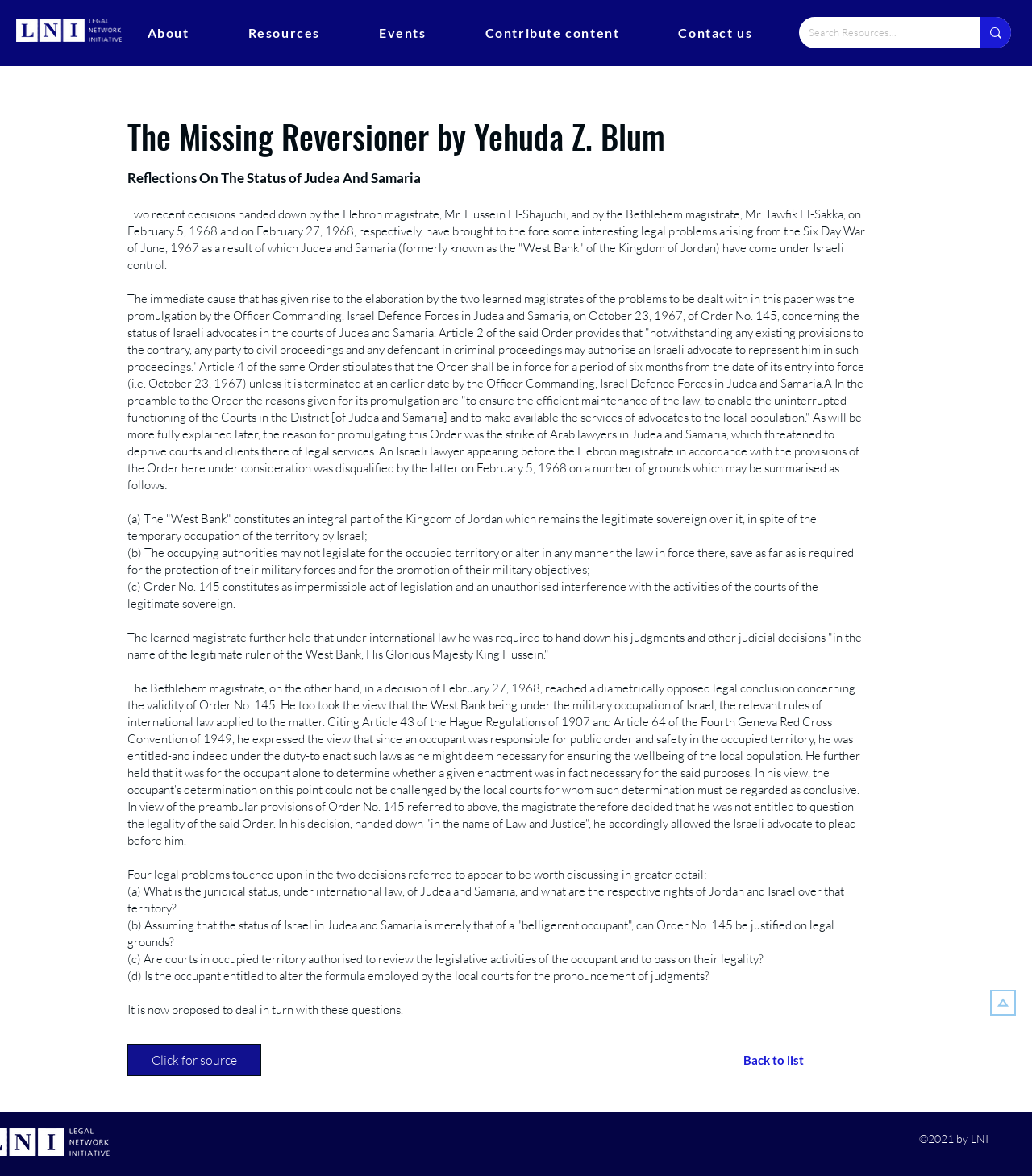Specify the bounding box coordinates of the area to click in order to follow the given instruction: "Read the 'Understanding Snoring' section."

None